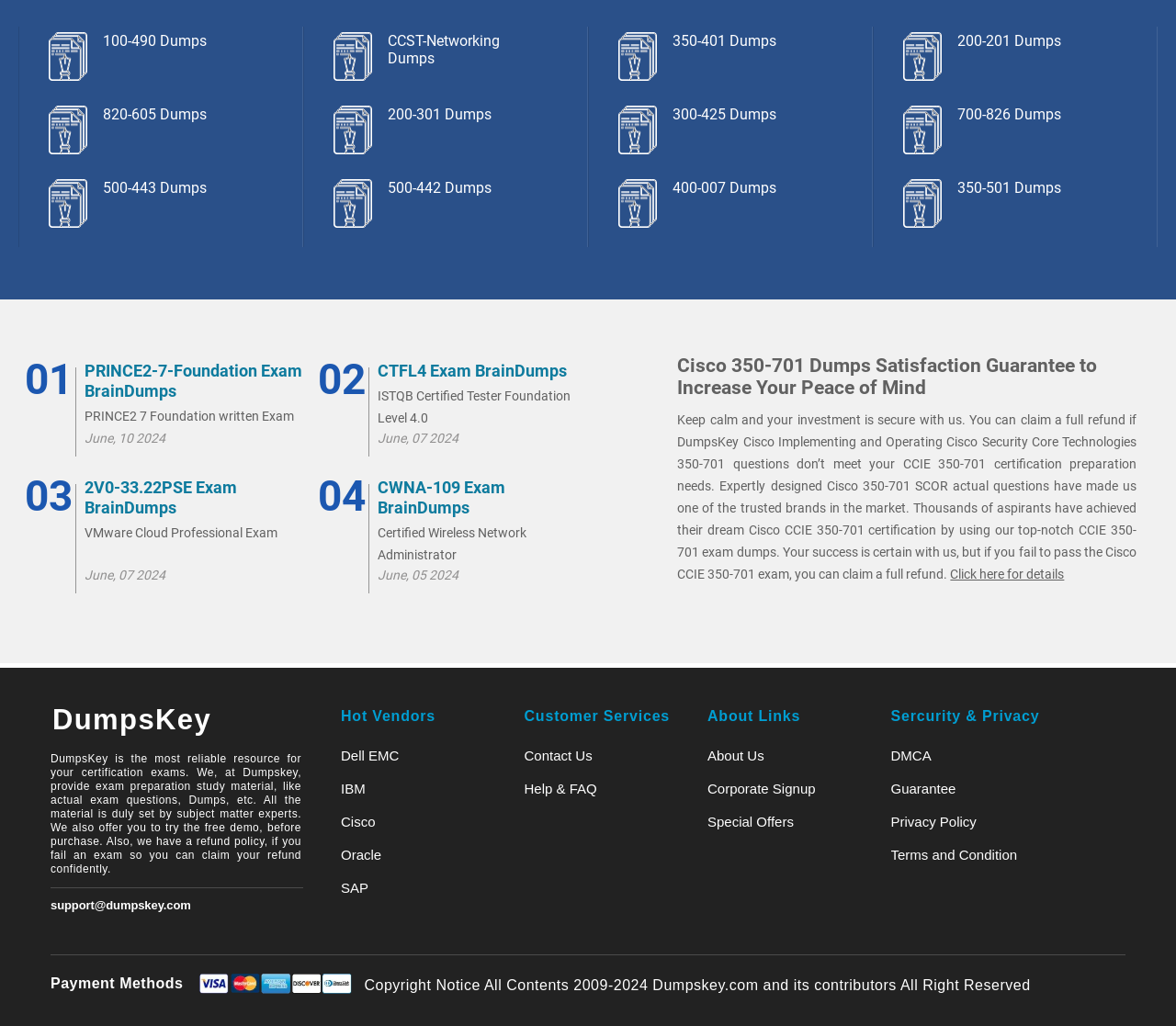Please indicate the bounding box coordinates of the element's region to be clicked to achieve the instruction: "Click About Us link". Provide the coordinates as four float numbers between 0 and 1, i.e., [left, top, right, bottom].

[0.602, 0.728, 0.65, 0.744]